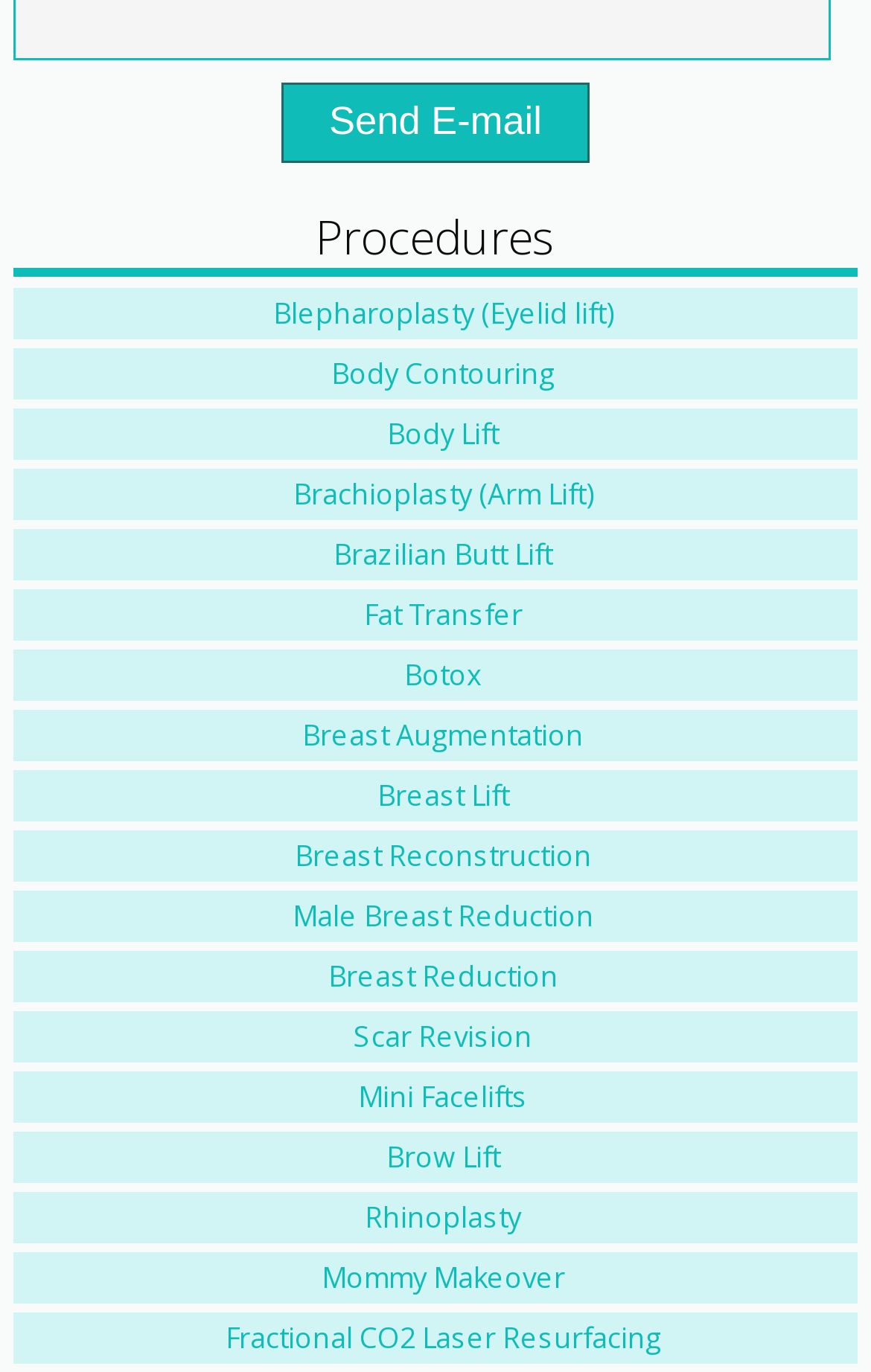Could you determine the bounding box coordinates of the clickable element to complete the instruction: "Learn about 'Breast Augmentation'"? Provide the coordinates as four float numbers between 0 and 1, i.e., [left, top, right, bottom].

[0.347, 0.522, 0.67, 0.55]